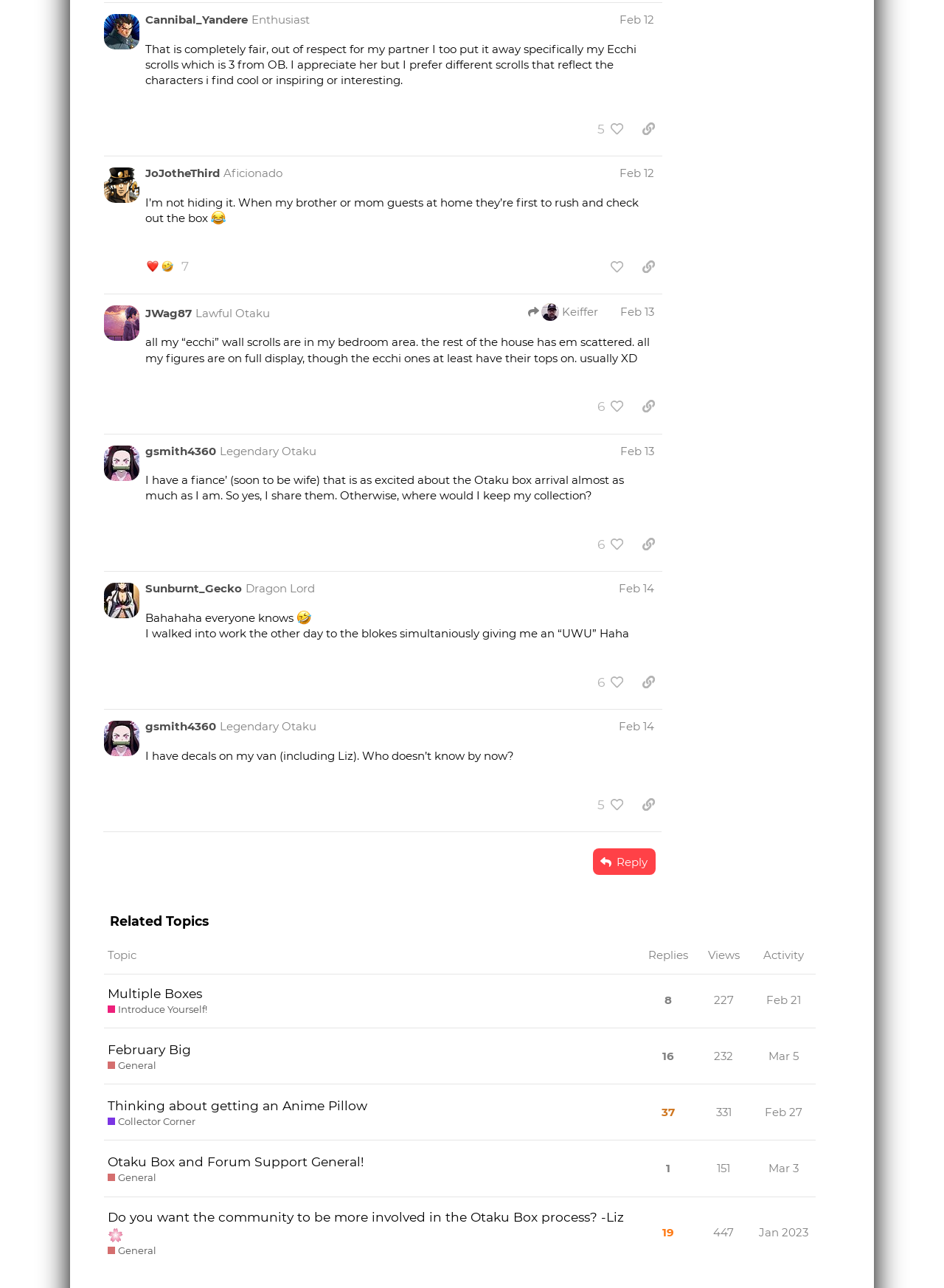Bounding box coordinates must be specified in the format (top-left x, top-left y, bottom-right x, bottom-right y). All values should be floating point numbers between 0 and 1. What are the bounding box coordinates of the UI element described as: 1

[0.702, 0.894, 0.714, 0.92]